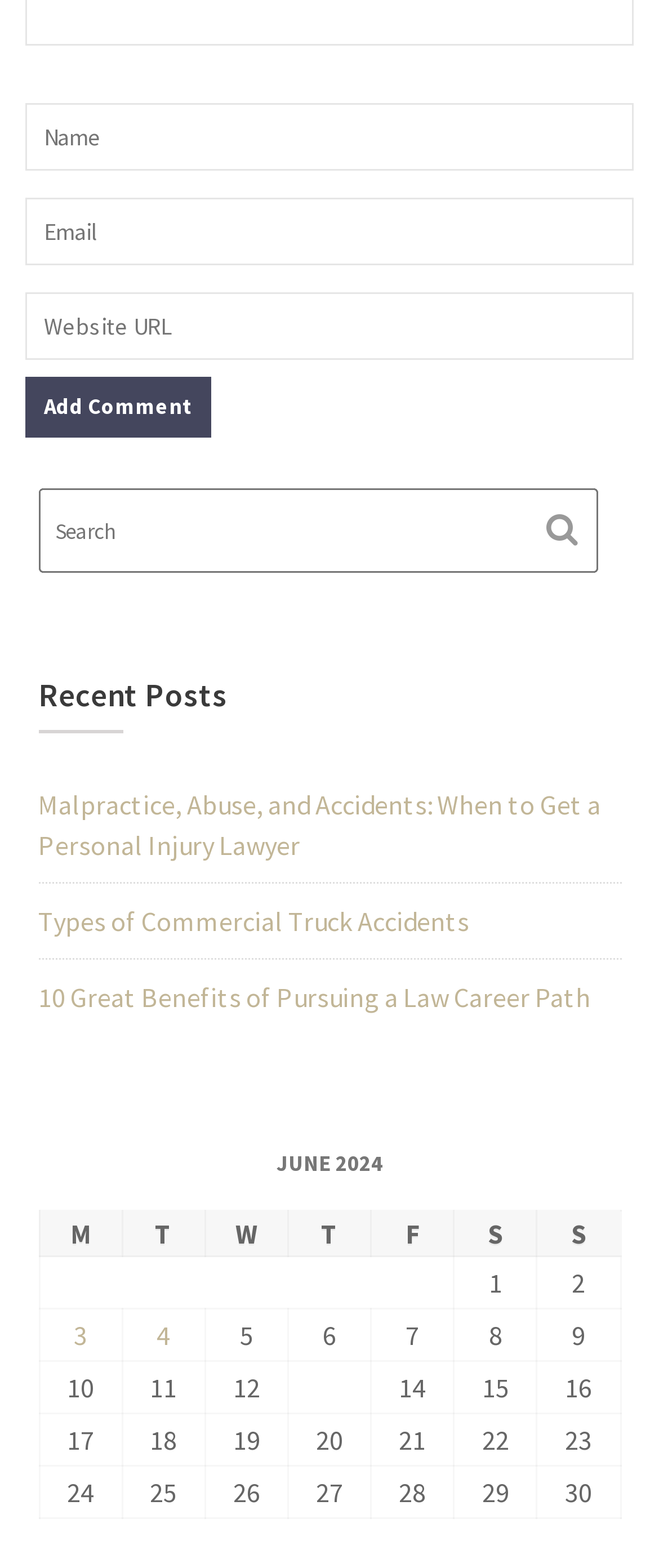What is the month displayed in the table?
Please respond to the question with a detailed and informative answer.

The table has a caption 'JUNE 2024', which indicates that the month displayed in the table is June.